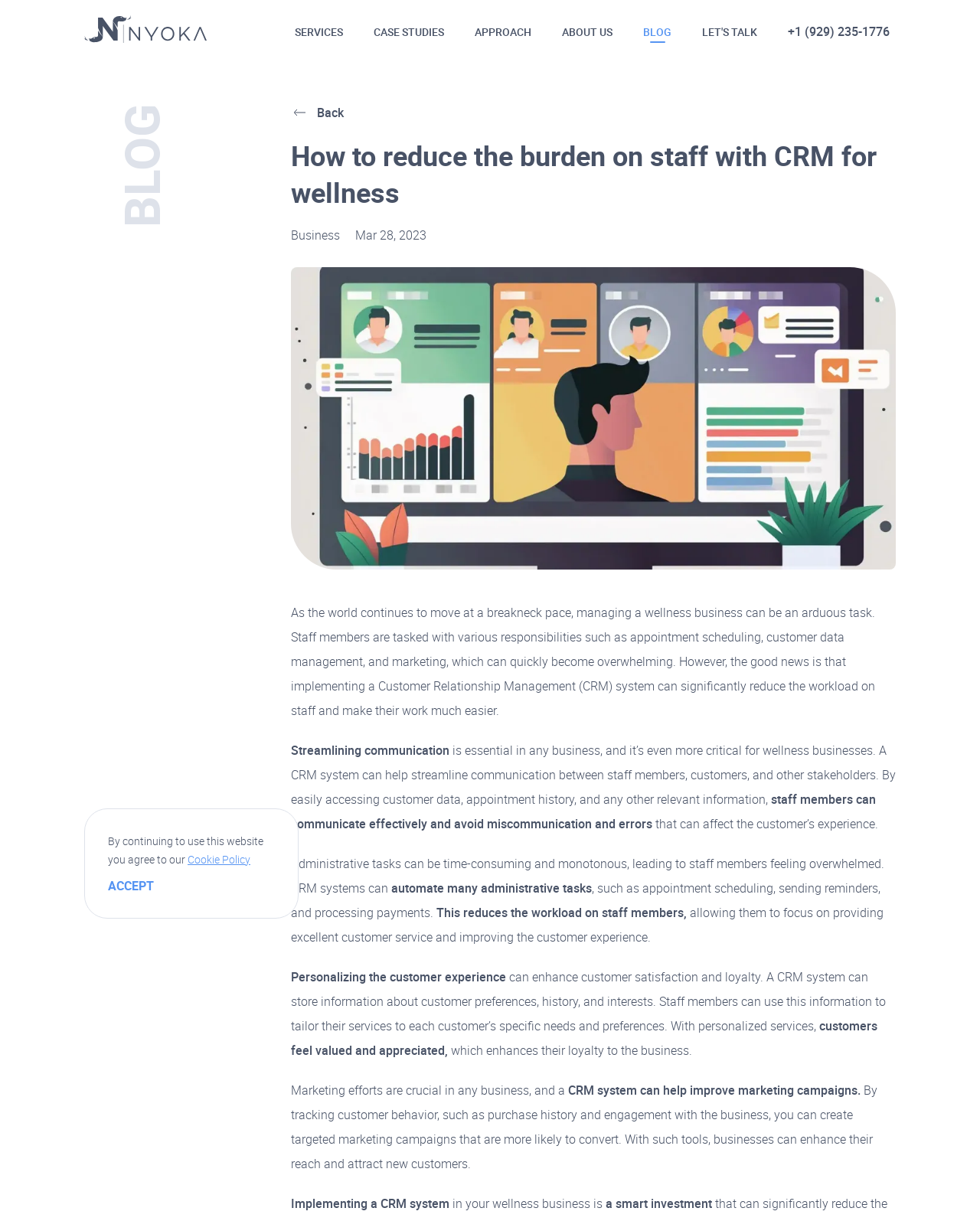Provide the bounding box coordinates of the HTML element this sentence describes: "About Us". The bounding box coordinates consist of four float numbers between 0 and 1, i.e., [left, top, right, bottom].

[0.573, 0.02, 0.625, 0.032]